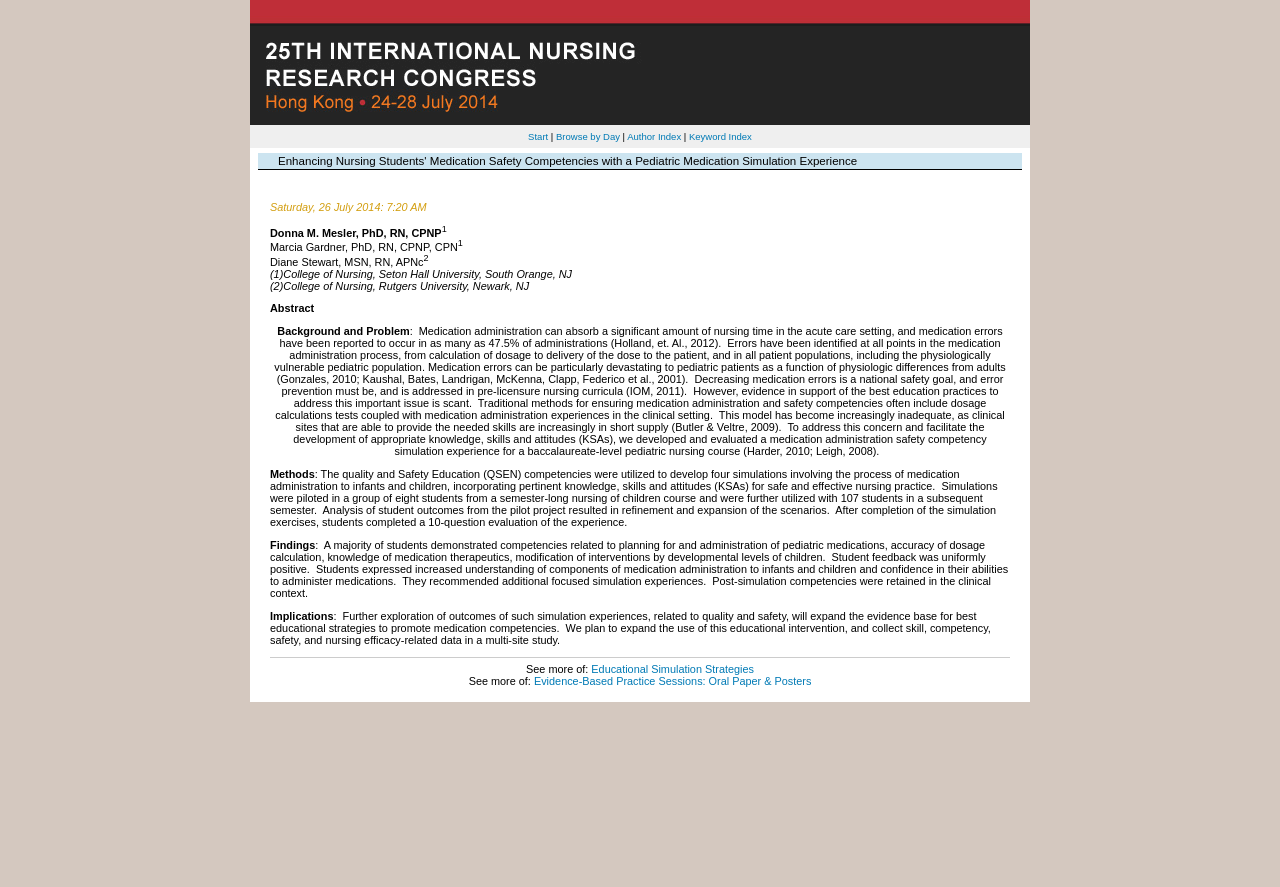Provide a one-word or short-phrase response to the question:
How many students participated in the simulation exercises?

107